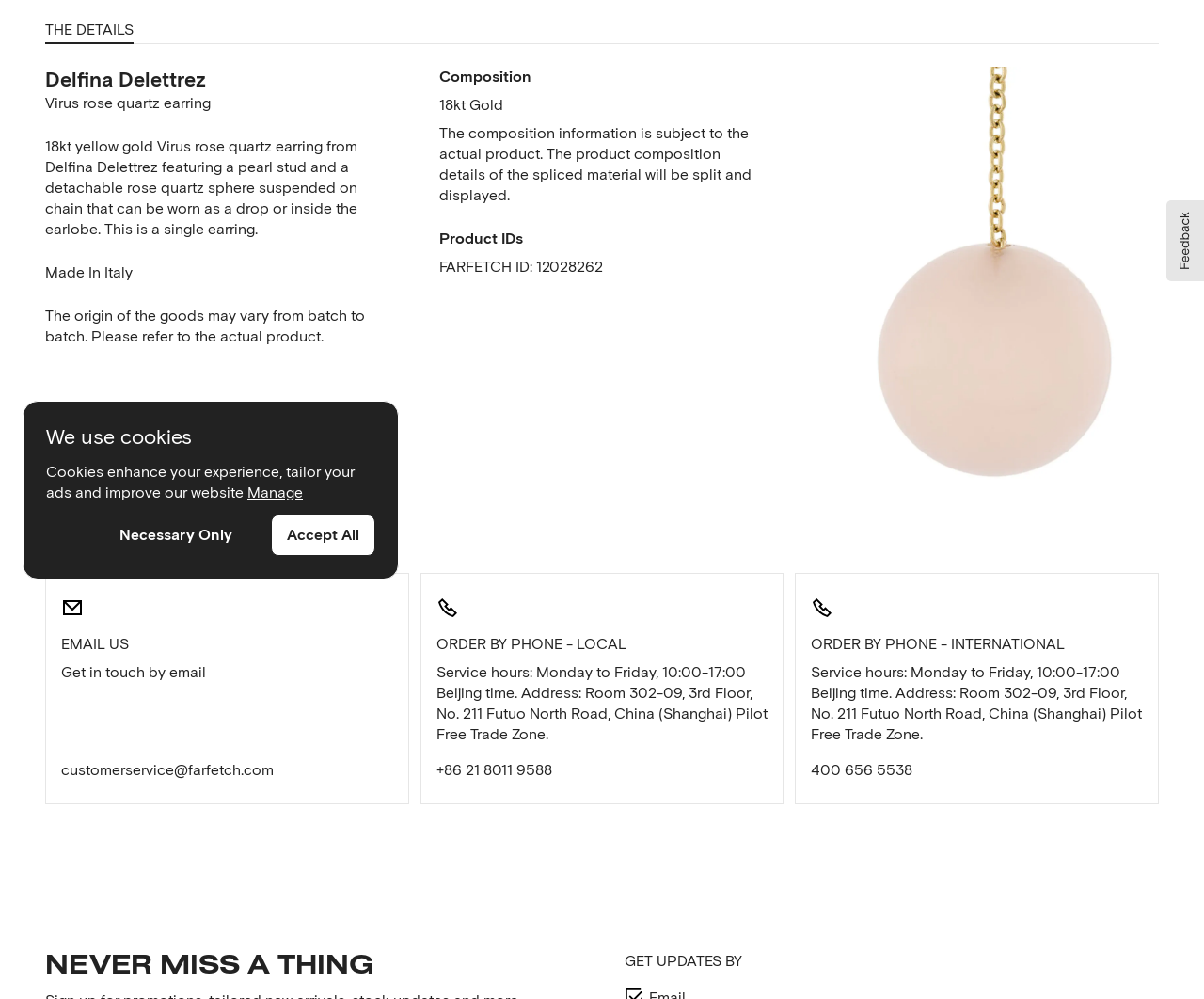Highlight the bounding box of the UI element that corresponds to this description: "Manage".

[0.205, 0.484, 0.252, 0.502]